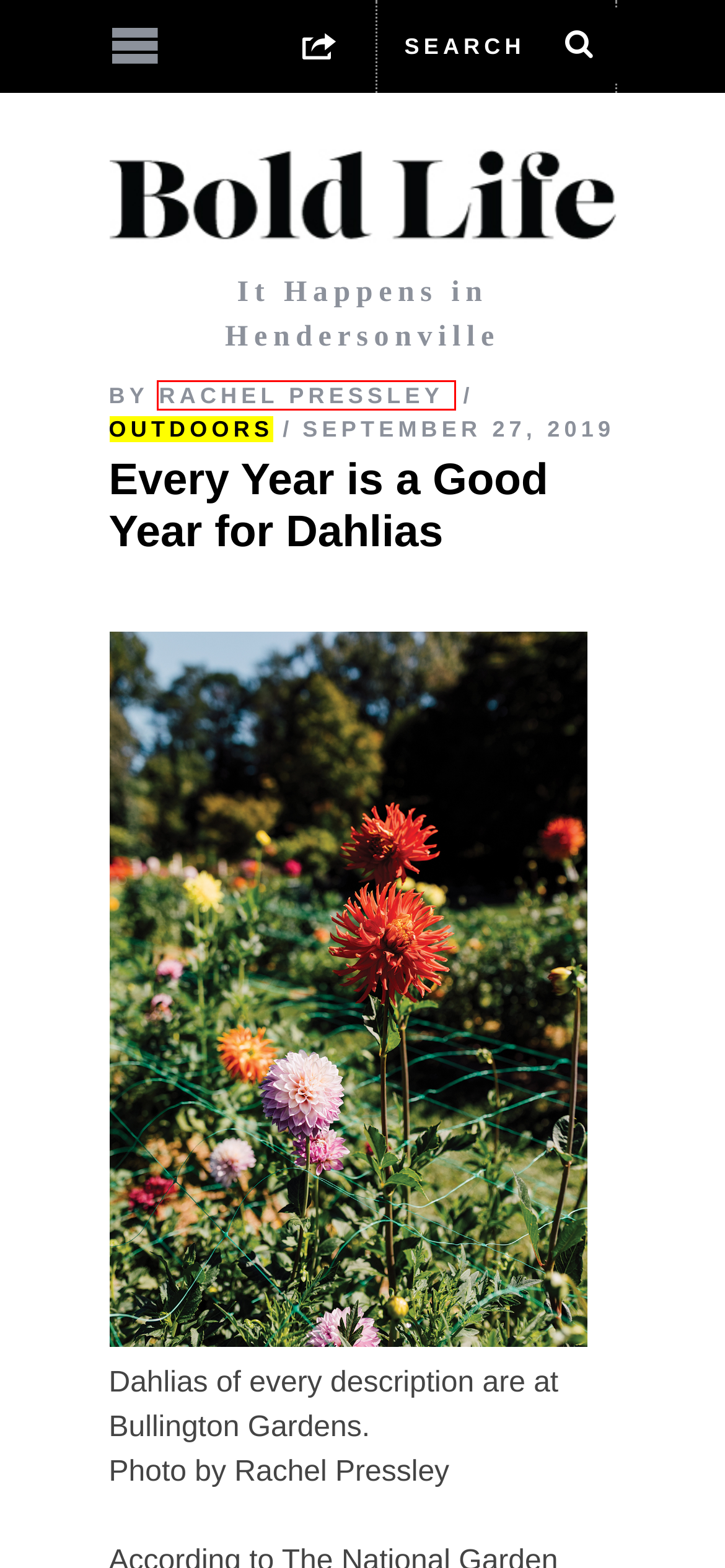Given a screenshot of a webpage featuring a red bounding box, identify the best matching webpage description for the new page after the element within the red box is clicked. Here are the options:
A. Brothers in Harmony | Bold Life
B. Advertise in Bold Life Magazine | Bold Life
C. The Science of Murder Mystery | Bold Life
D. Bold Life | It Happens in Hendersonville
E. Rachel Pressley | Bold Life
F. Outdoors | Bold Life
G. A Special Report from Community  Foundation  of Henderson  County | Bold Life
H. Stitch ‘n B*tch group unravels stress with craft and camaraderie | Bold Life

E